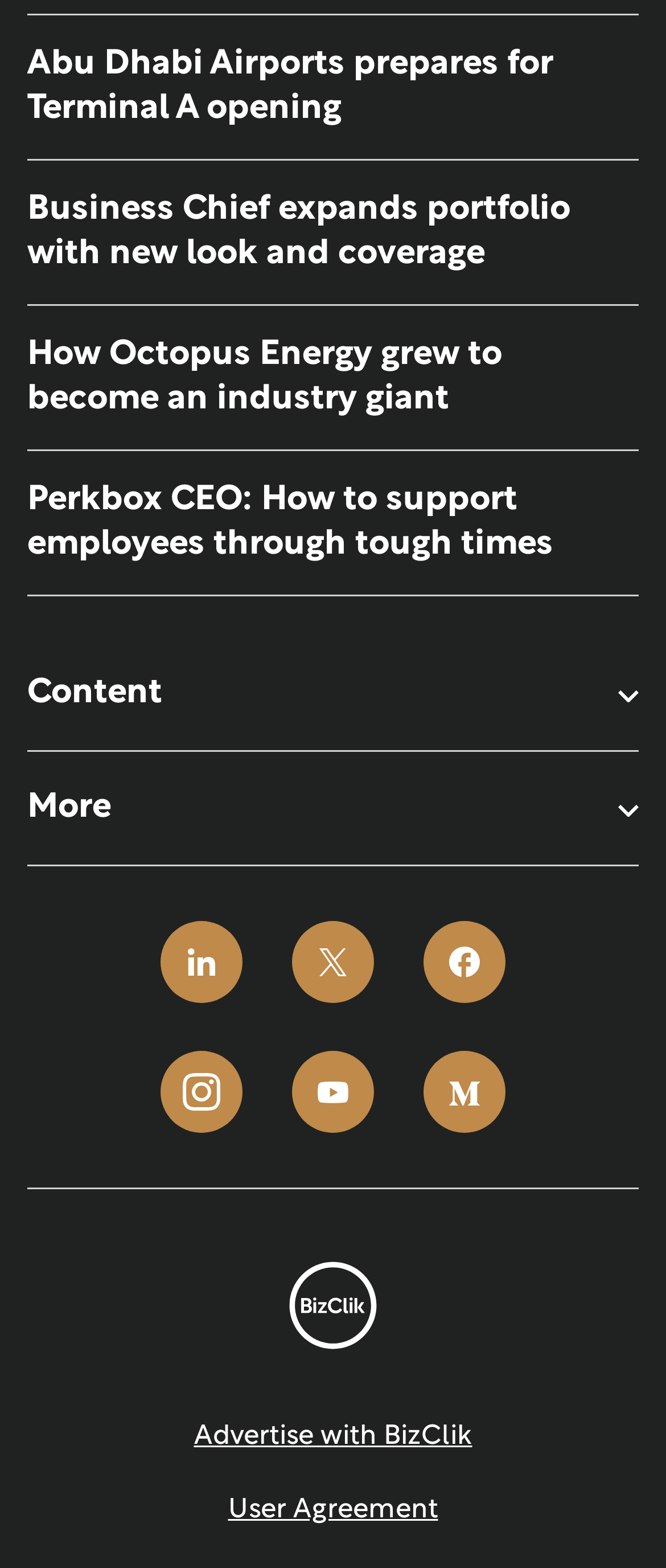Identify the bounding box coordinates of the clickable region to carry out the given instruction: "Click on the 'Abu Dhabi Airports prepares for Terminal A opening' news link".

[0.041, 0.01, 0.959, 0.103]